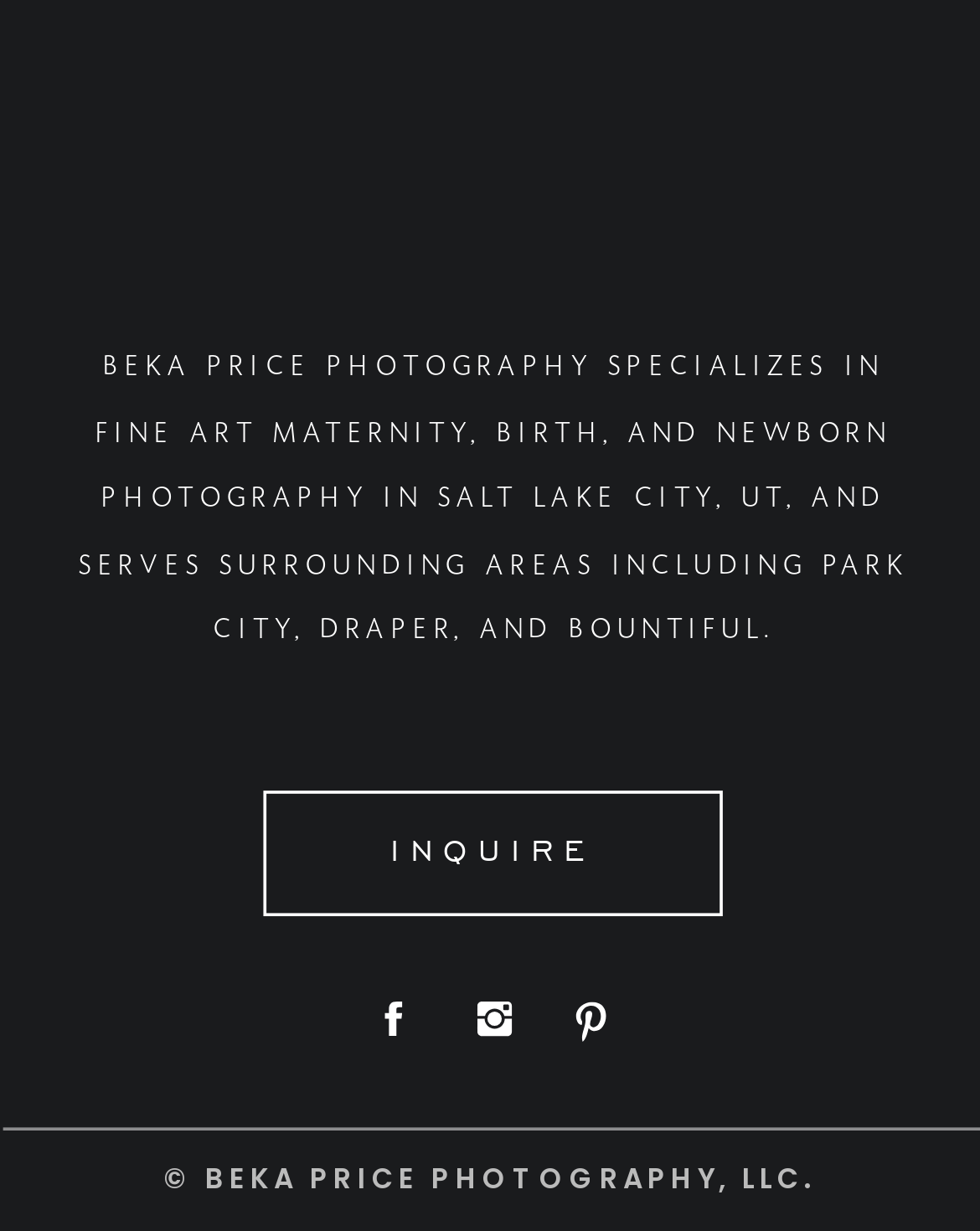Is there a contact or inquiry option on this webpage?
Using the image provided, answer with just one word or phrase.

Yes